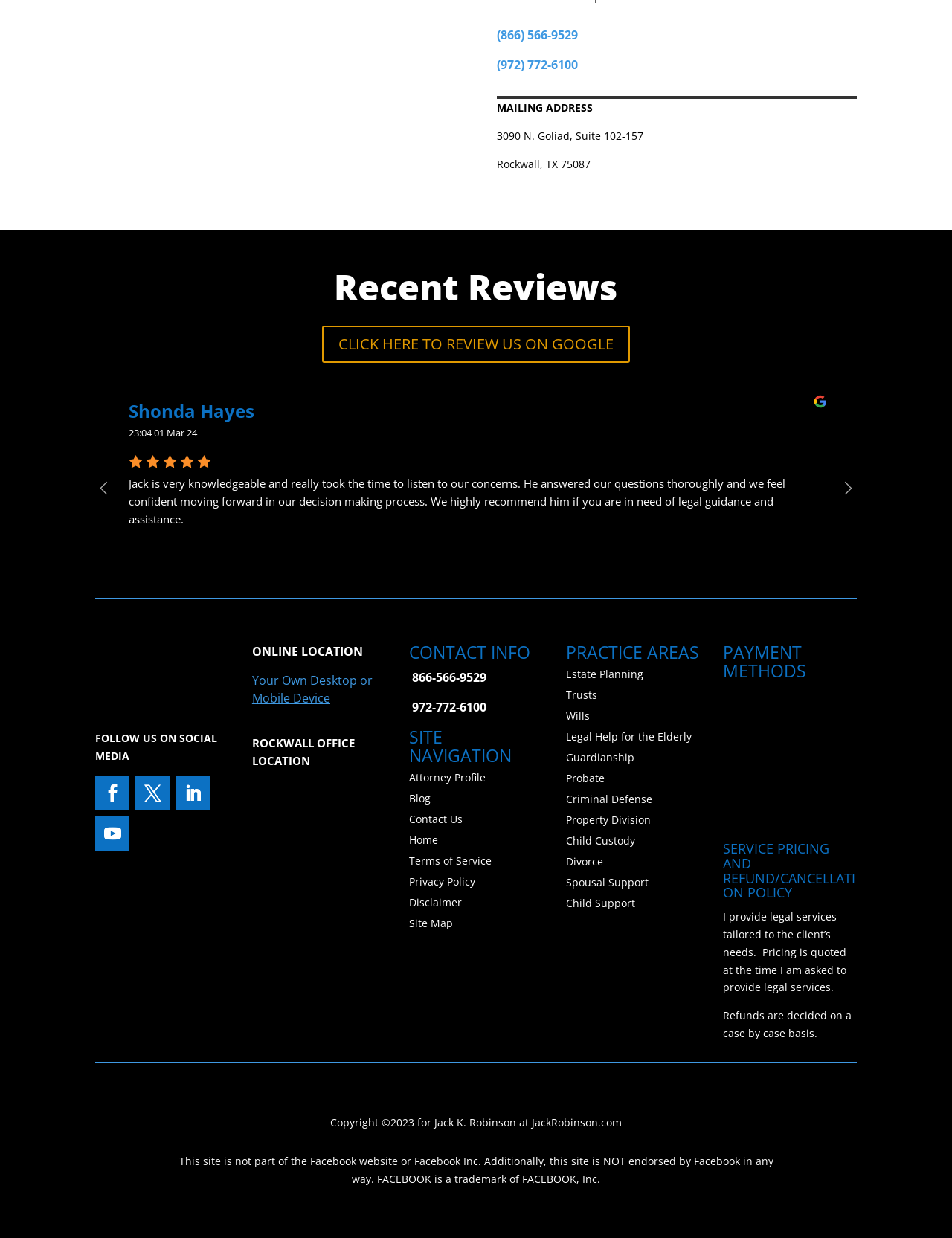Predict the bounding box of the UI element based on this description: "Legal Help for the Elderly".

[0.594, 0.589, 0.726, 0.601]